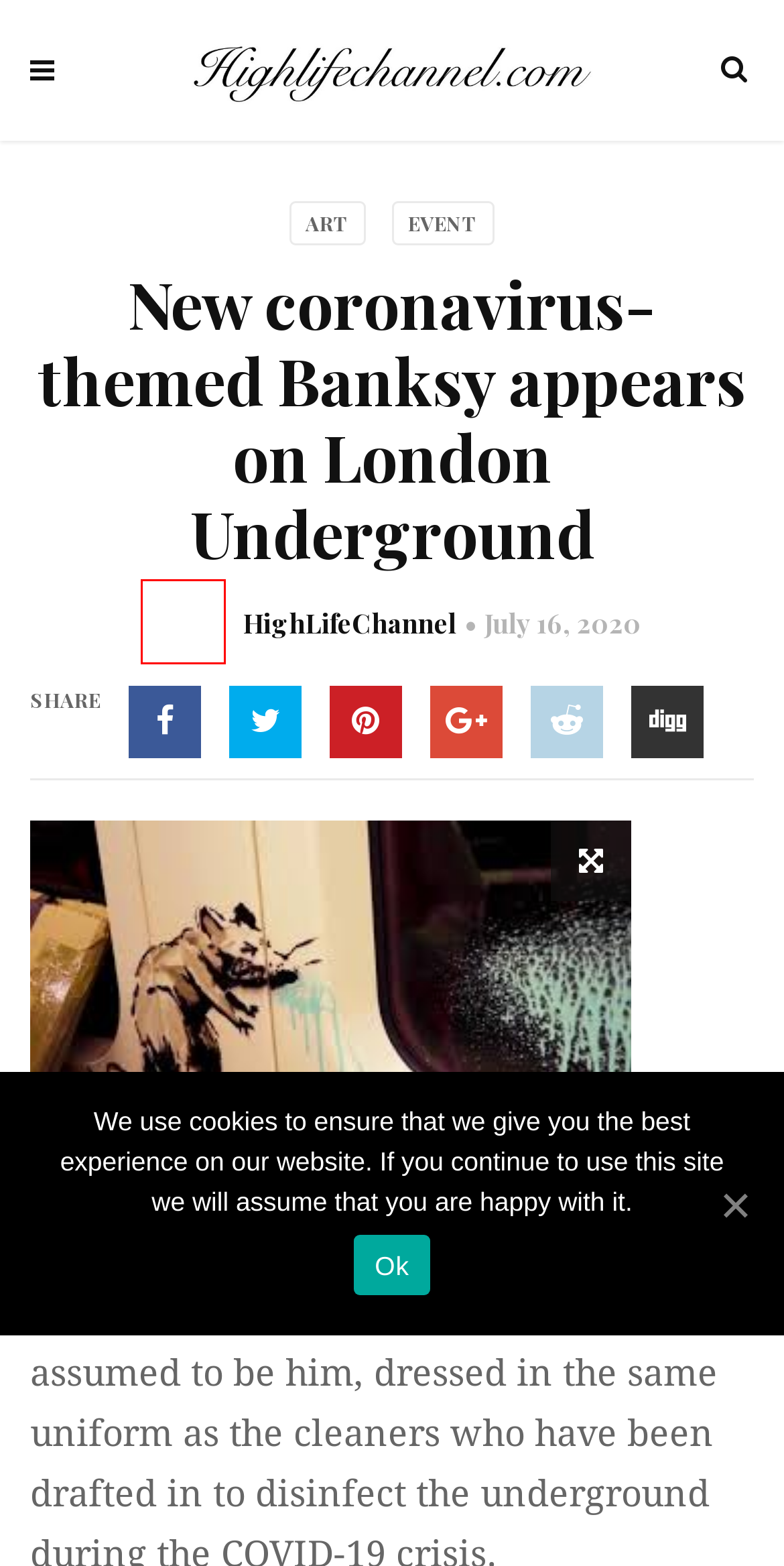You are presented with a screenshot of a webpage that includes a red bounding box around an element. Determine which webpage description best matches the page that results from clicking the element within the red bounding box. Here are the candidates:
A. The Duchess Of Cambridge Sets A Diplomatic Fashion Agenda in Pakistan – High Life Channel
B. ITALY’S LUXURY CAVE FAD – High Life Channel
C. dont – High Life Channel
D. High Life Channel – High Life Channel
E. locked – High Life Channel
F. HighLifeChannel – High Life Channel
G. Event – High Life Channel
H. Art – High Life Channel

F